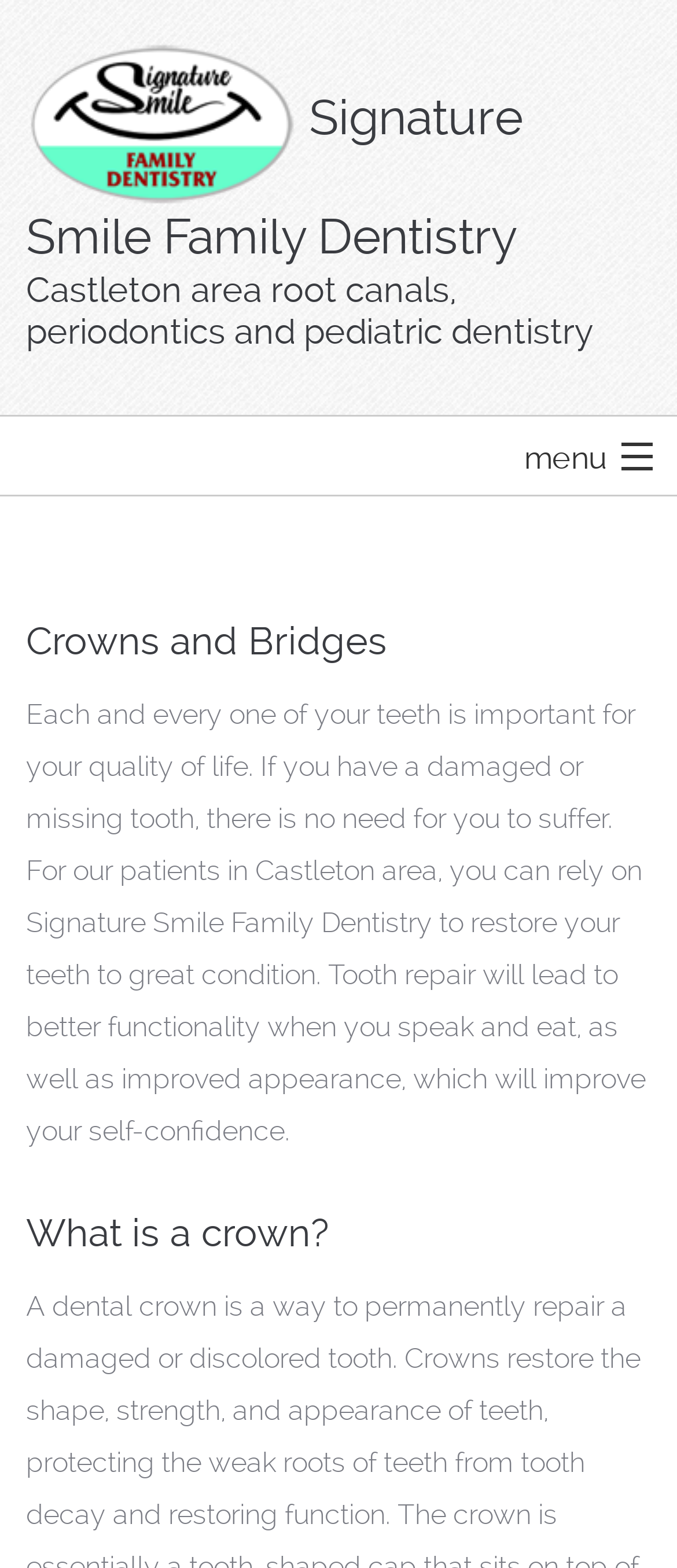Determine the bounding box coordinates of the clickable region to follow the instruction: "Book an Appointment".

[0.0, 0.648, 1.0, 0.714]